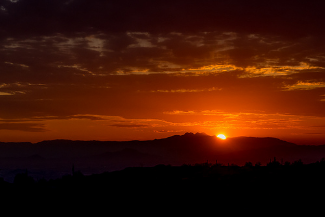Respond with a single word or short phrase to the following question: 
What is the dominant color palette of the sky?

Orange, gold, and deep red